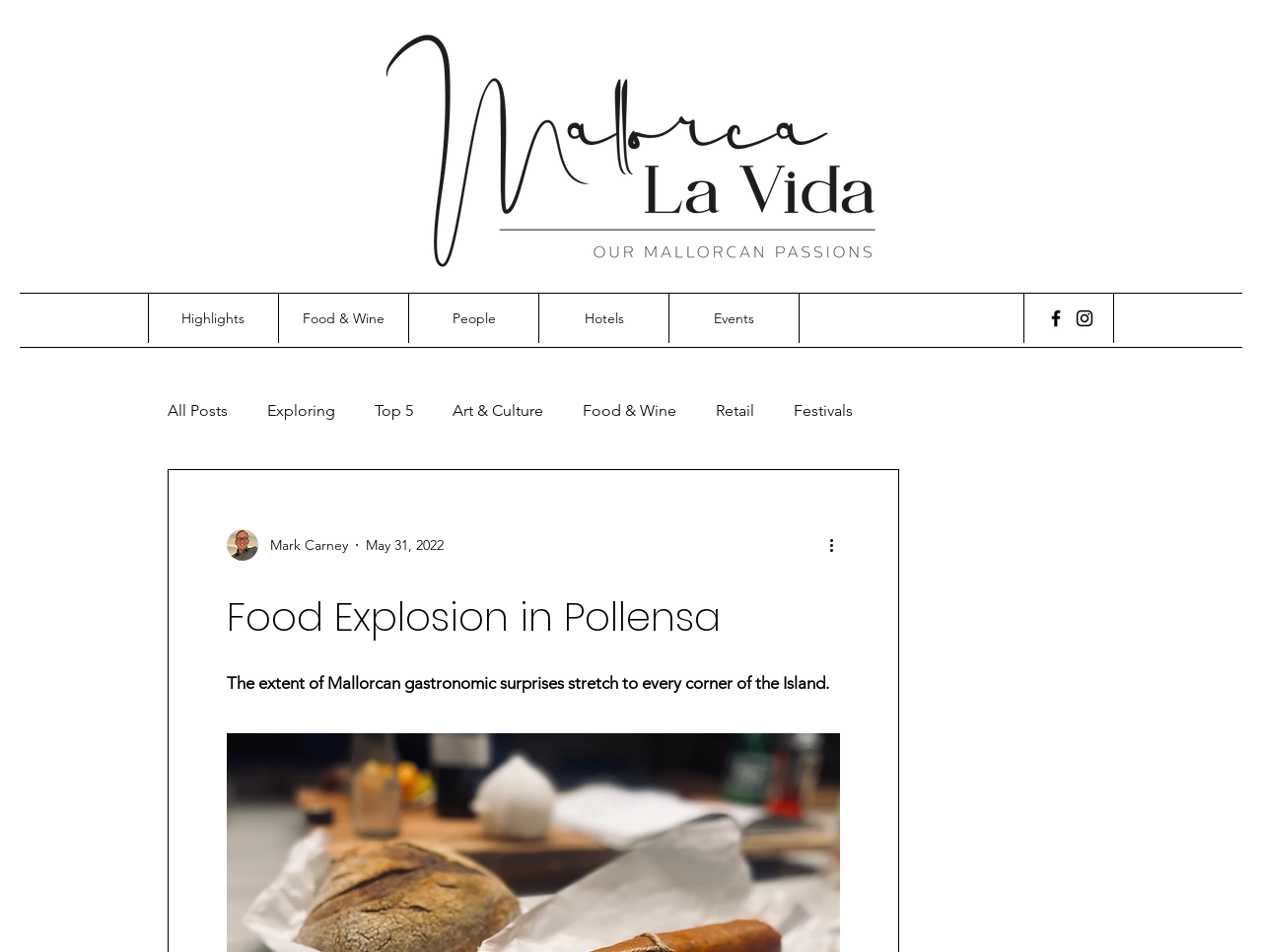Please predict the bounding box coordinates of the element's region where a click is necessary to complete the following instruction: "Click the 'Highlights' link". The coordinates should be represented by four float numbers between 0 and 1, i.e., [left, top, right, bottom].

[0.117, 0.308, 0.22, 0.36]